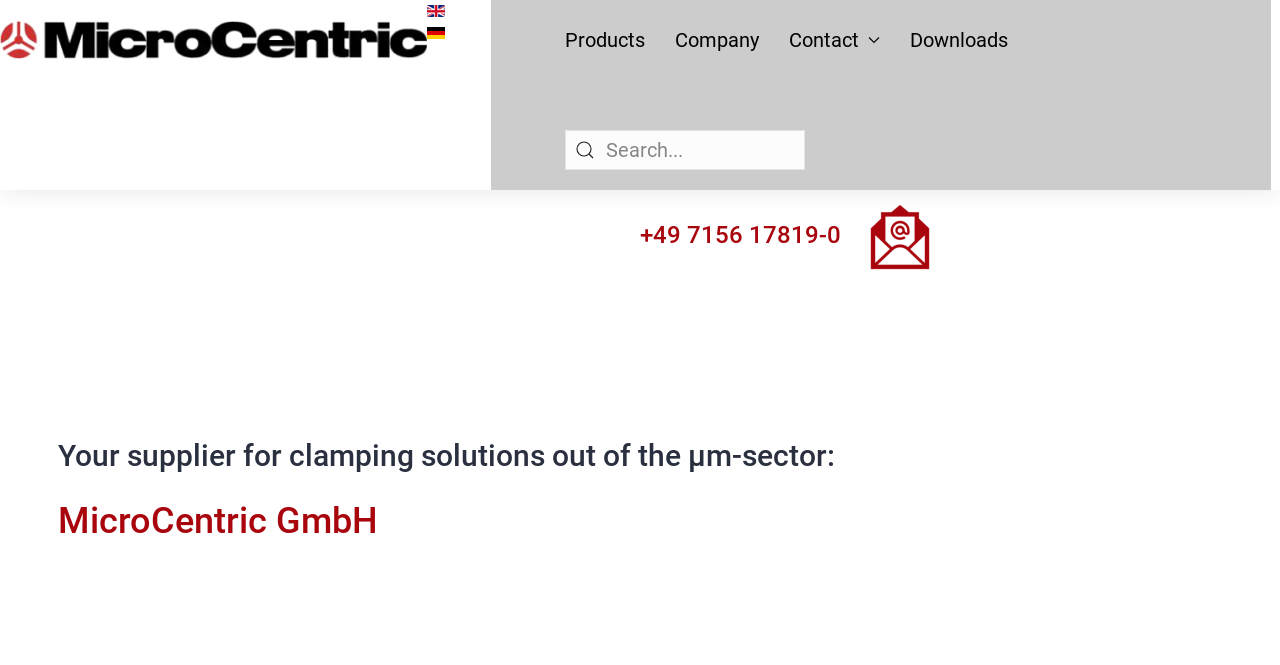Pinpoint the bounding box coordinates of the element to be clicked to execute the instruction: "Contact Us".

None